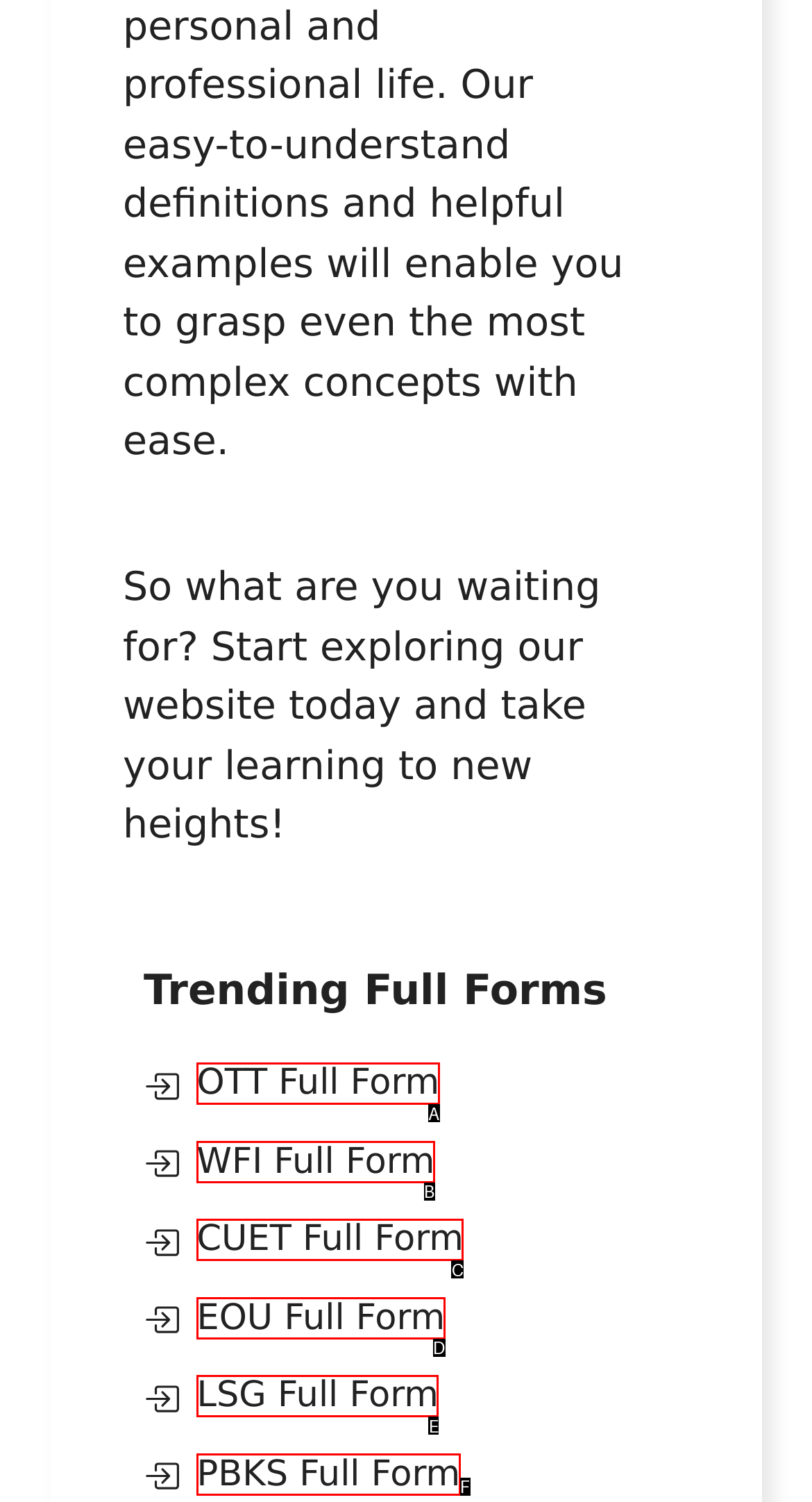Choose the HTML element that aligns with the description: WFI Full Form. Indicate your choice by stating the letter.

B